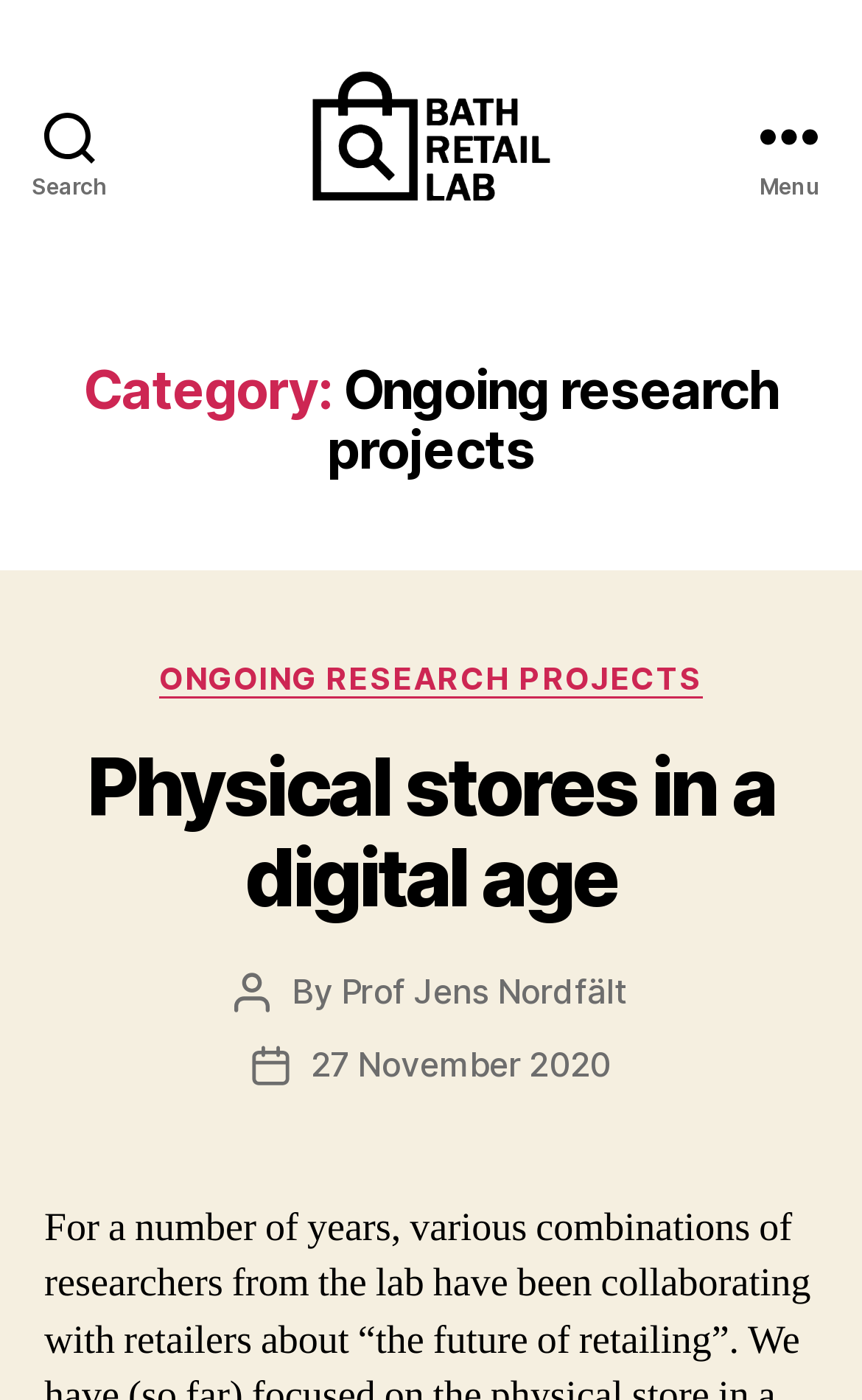Please give a succinct answer to the question in one word or phrase:
What is the category of the research project?

Ongoing research projects